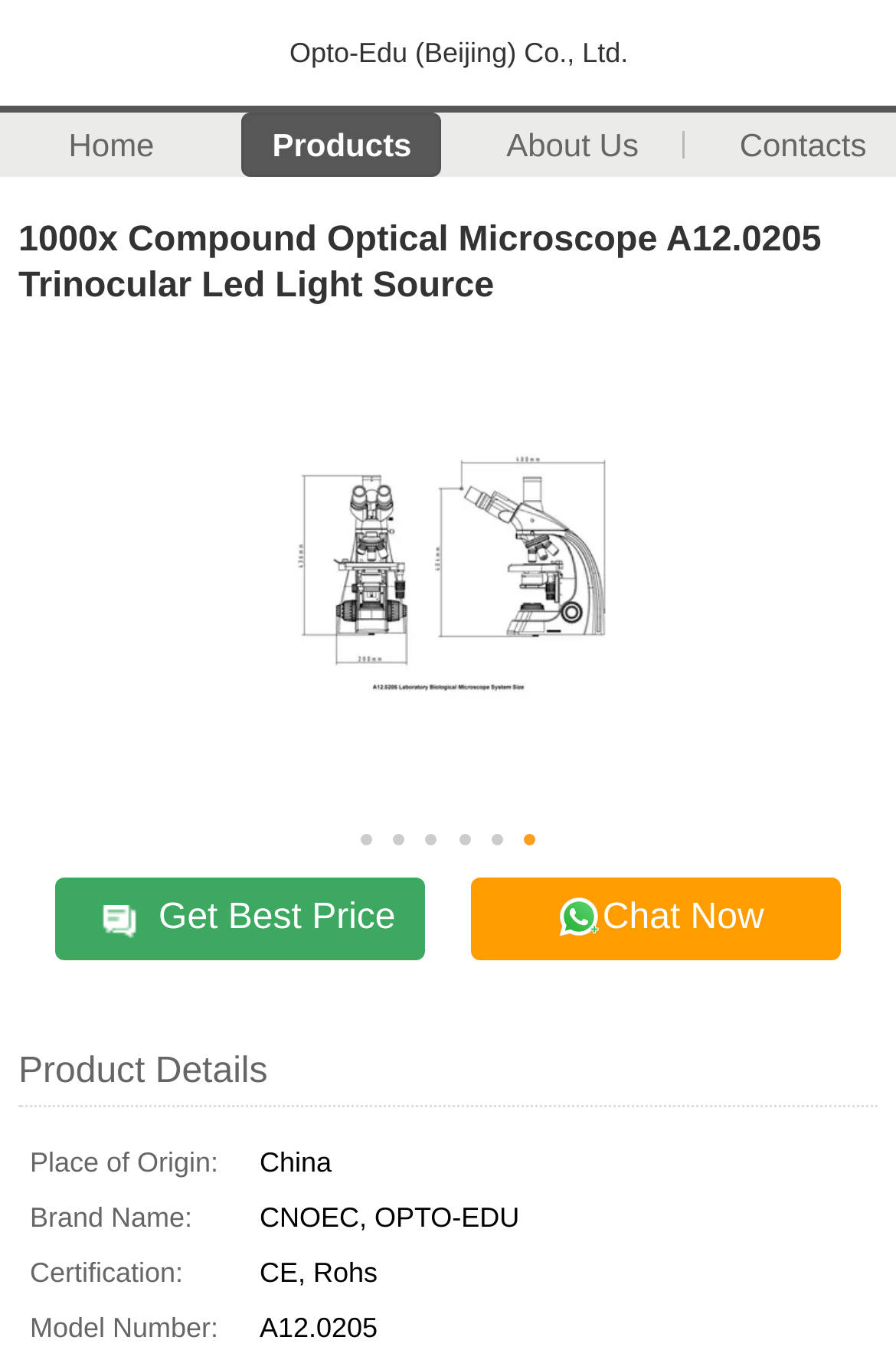Using the element description provided, determine the bounding box coordinates in the format (top-left x, top-left y, bottom-right x, bottom-right y). Ensure that all values are floating point numbers between 0 and 1. Element description: About Us

[0.527, 0.085, 0.751, 0.129]